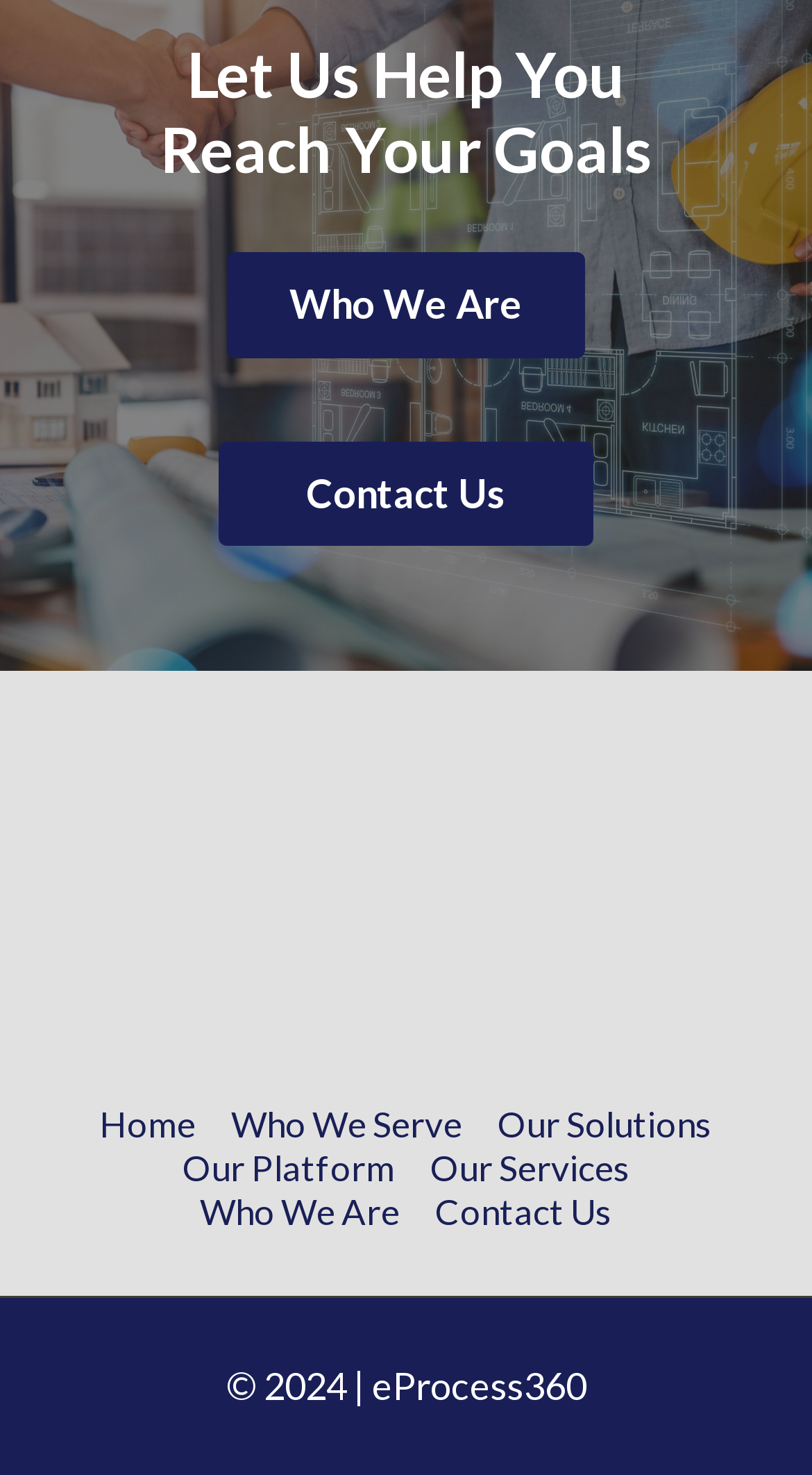Is there an image on the page?
Using the image as a reference, answer the question with a short word or phrase.

Yes